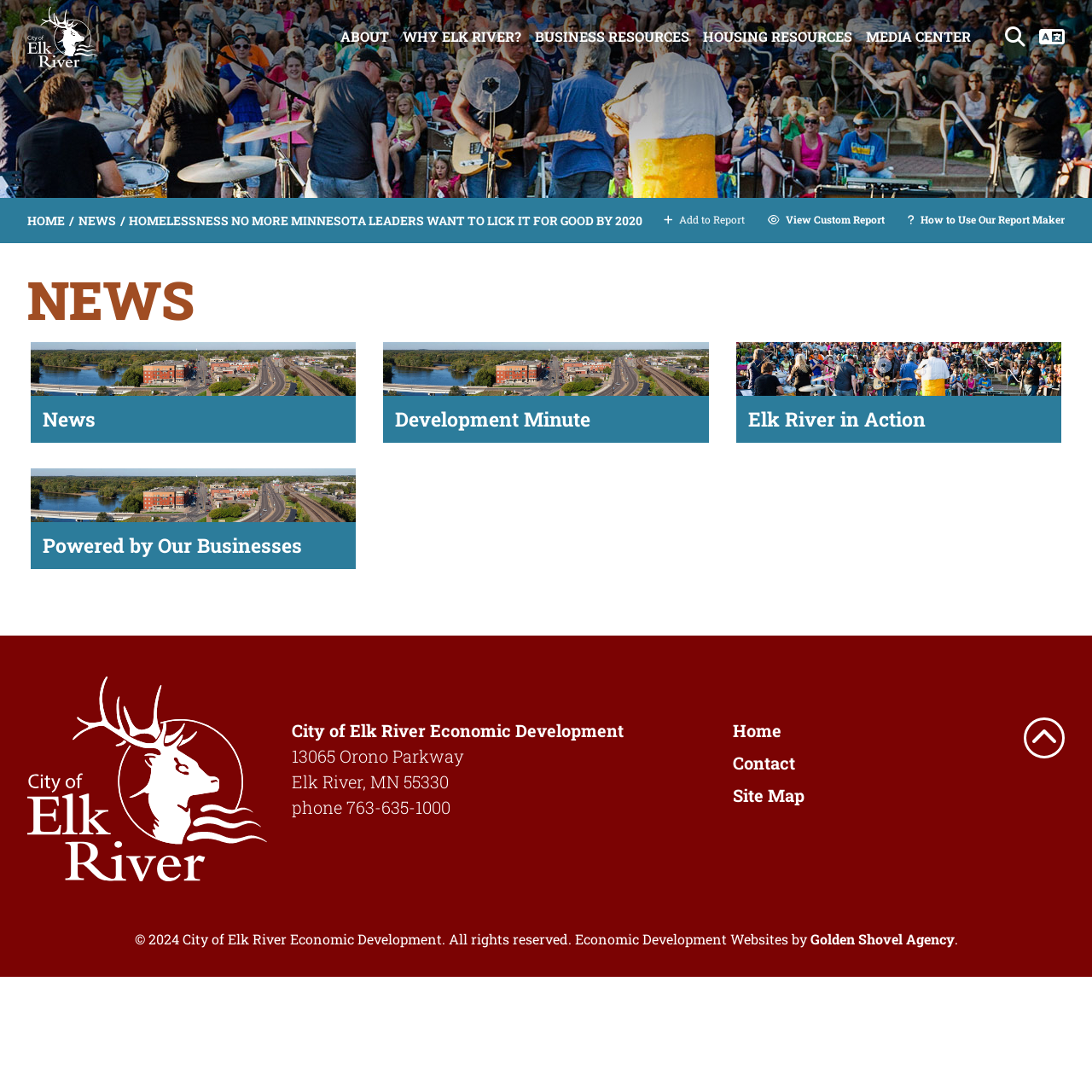Determine the bounding box for the HTML element described here: "Golden Shovel Agency". The coordinates should be given as [left, top, right, bottom] with each number being a float between 0 and 1.

[0.742, 0.851, 0.874, 0.868]